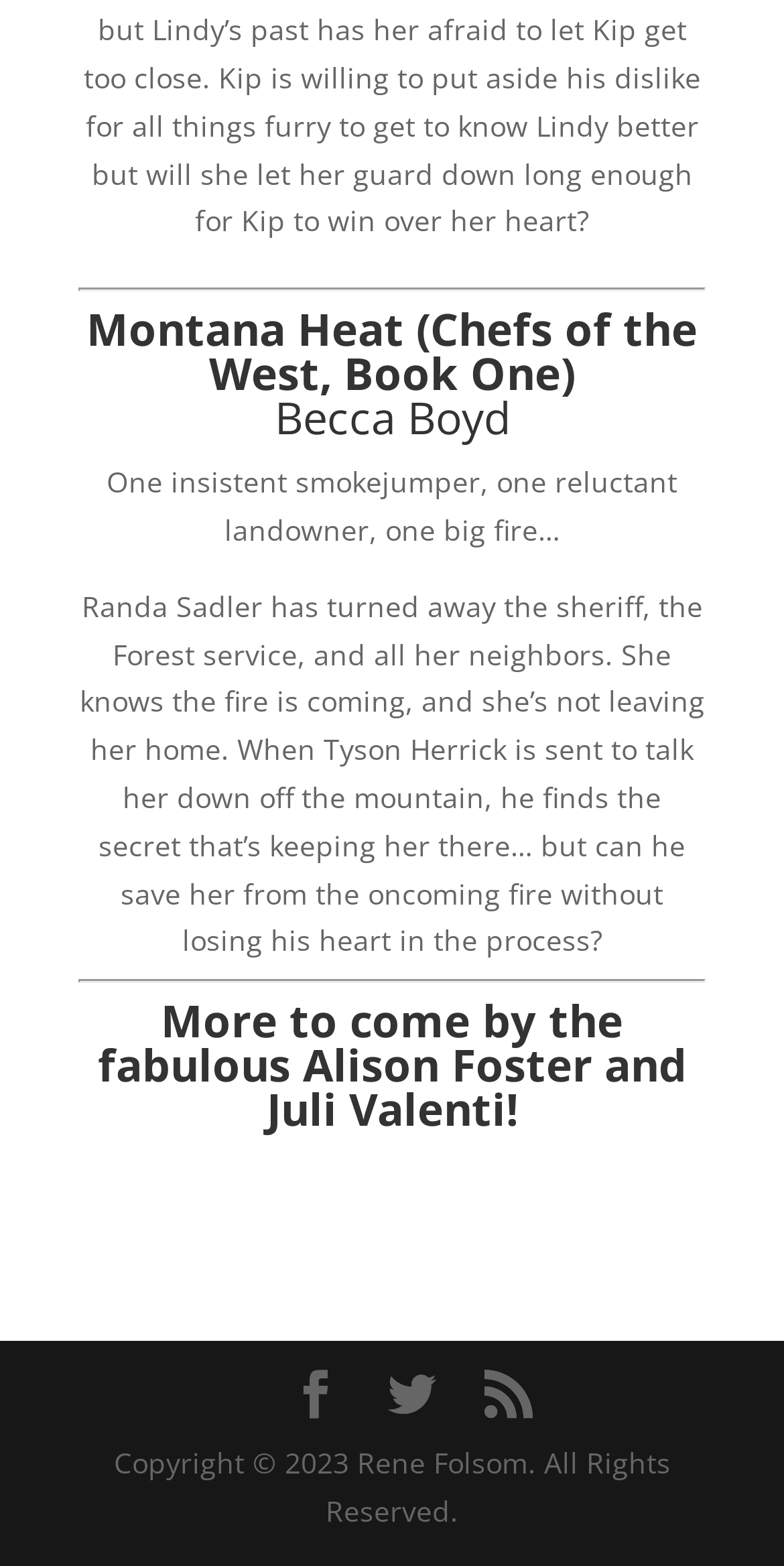Carefully examine the image and provide an in-depth answer to the question: How many social media links are at the bottom of the page?

At the bottom of the webpage, there are three social media links represented by icons. These links are located within the contentinfo element and have bounding box coordinates that indicate they are positioned near the bottom of the page.